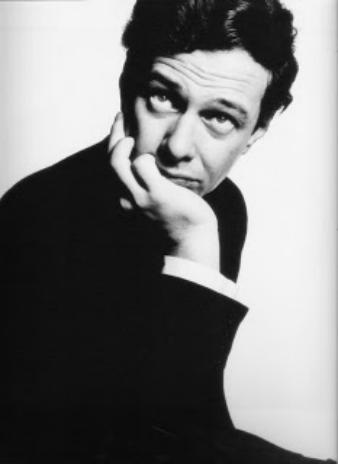Please respond to the question using a single word or phrase:
What is the attire of Brian Epstein in the portrait?

Black ensemble